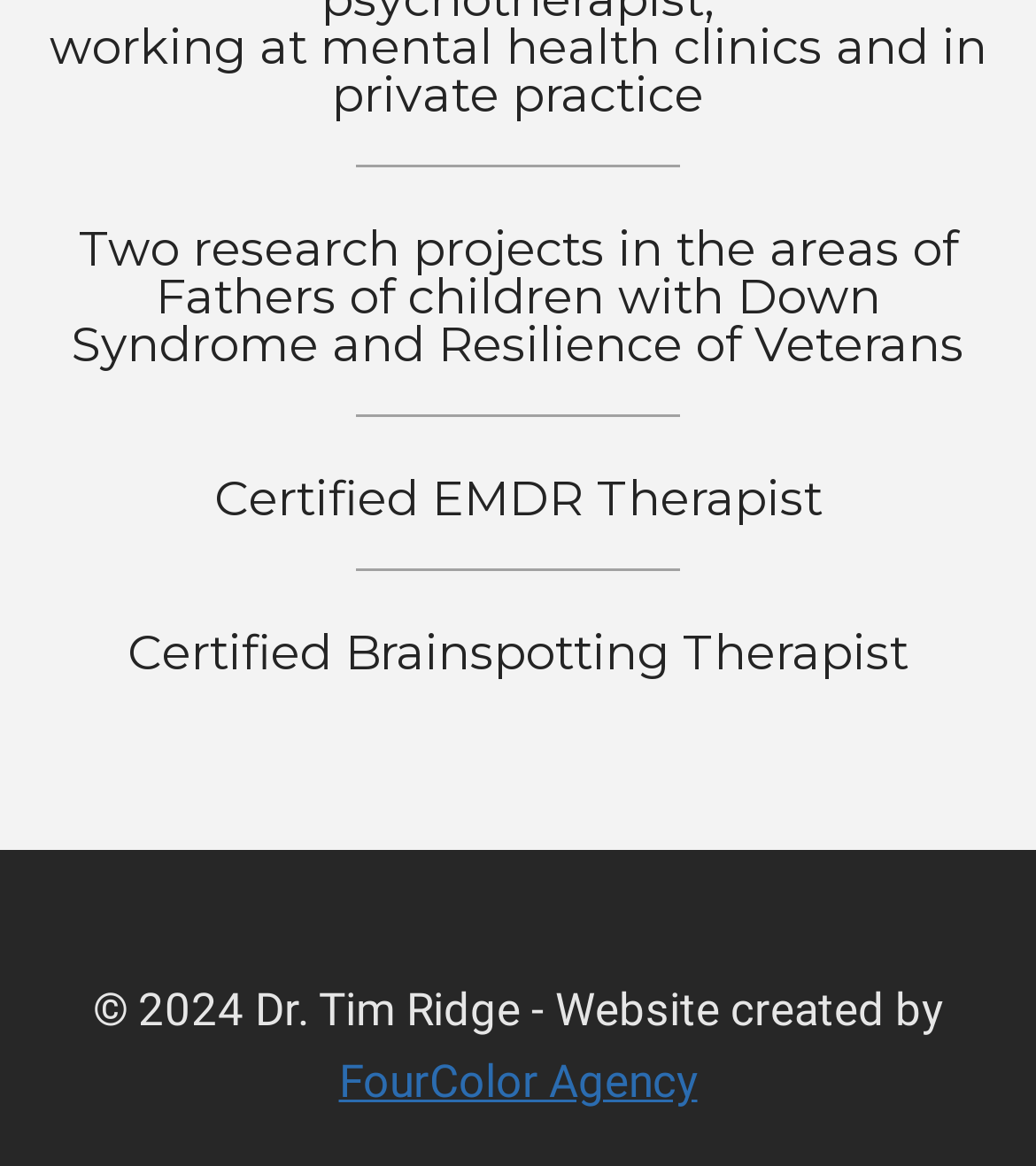Determine the bounding box for the HTML element described here: "user-30e7f". The coordinates should be given as [left, top, right, bottom] with each number being a float between 0 and 1.

None